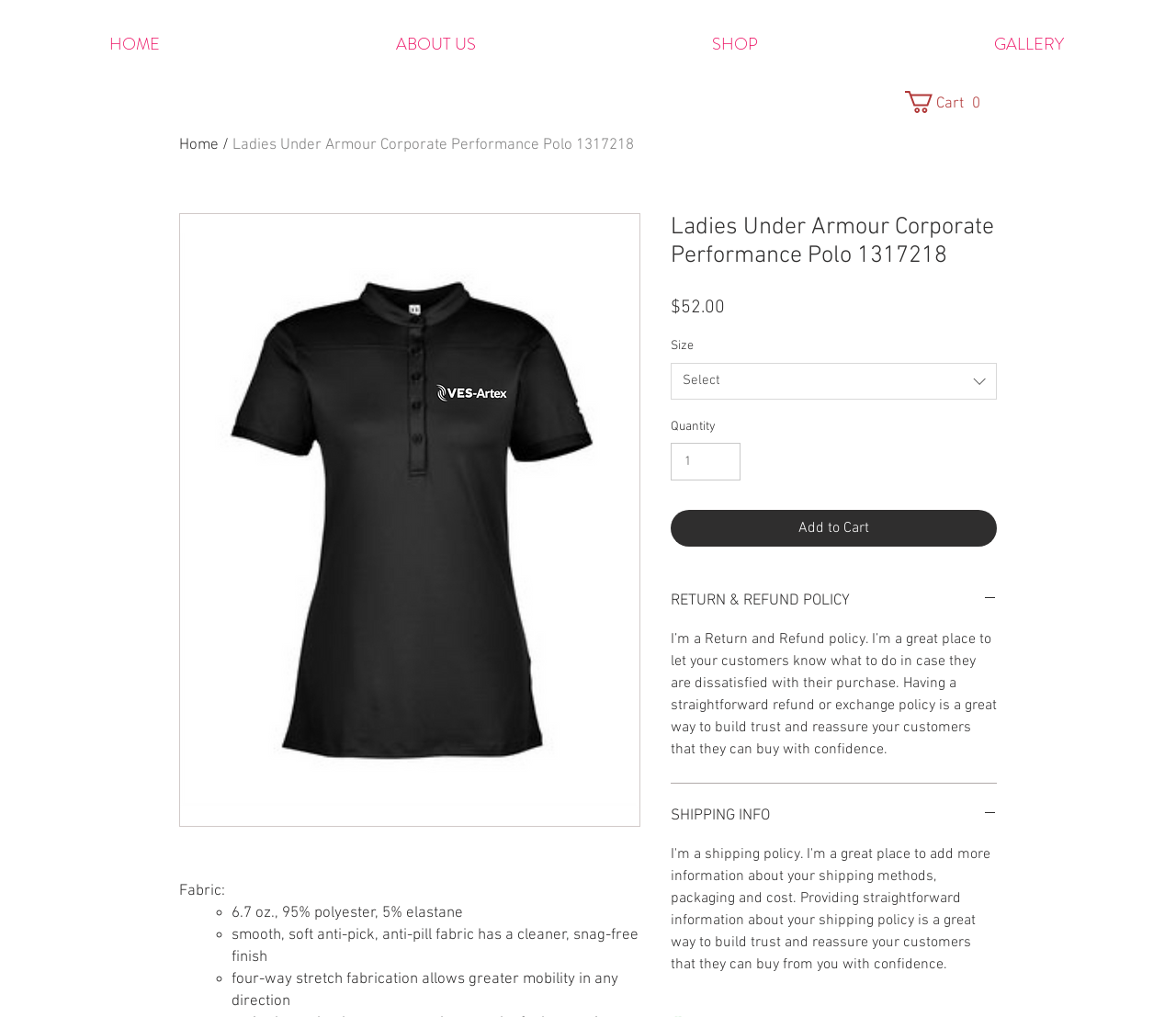Find the coordinates for the bounding box of the element with this description: "RETURN & REFUND POLICY".

[0.57, 0.581, 0.848, 0.602]